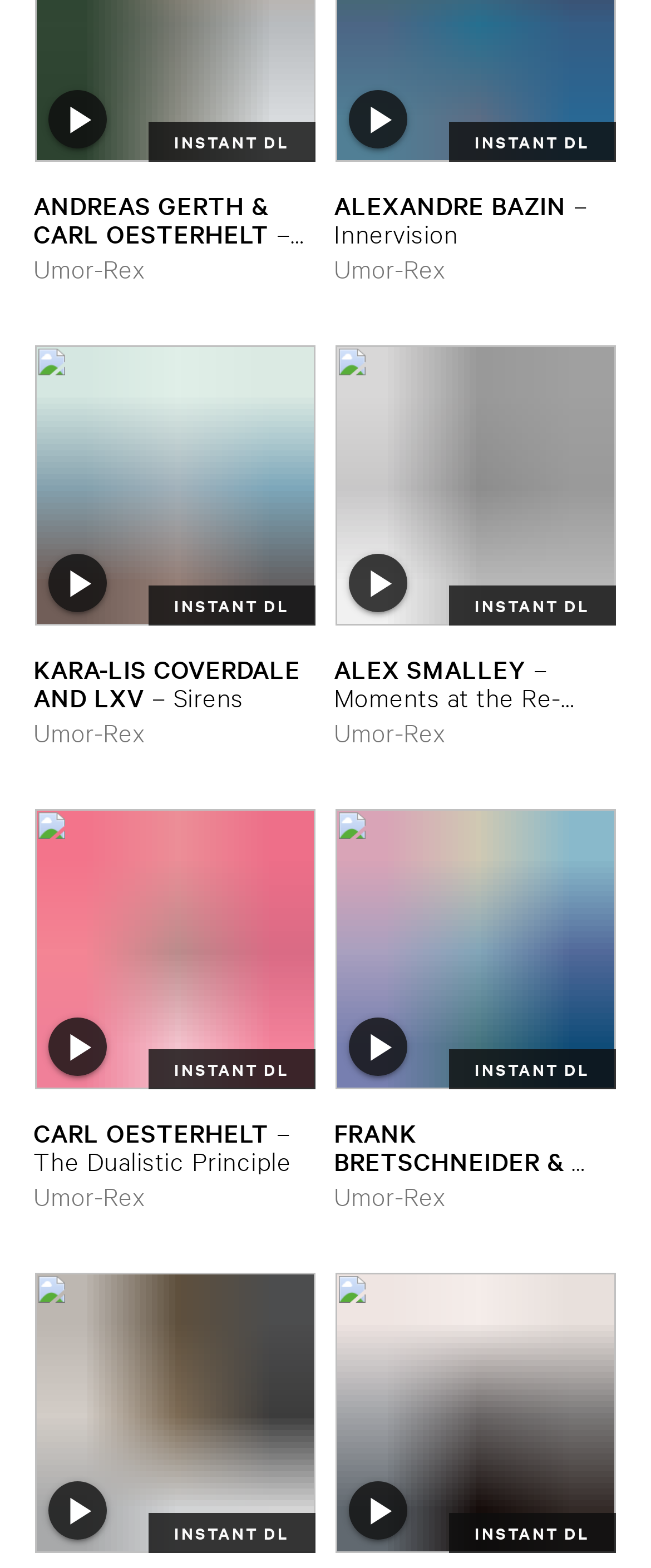How many music releases are listed?
Please answer the question as detailed as possible.

I counted the number of links with the text 'Release' in them, which indicates a music release. There are 10 such links on the webpage.